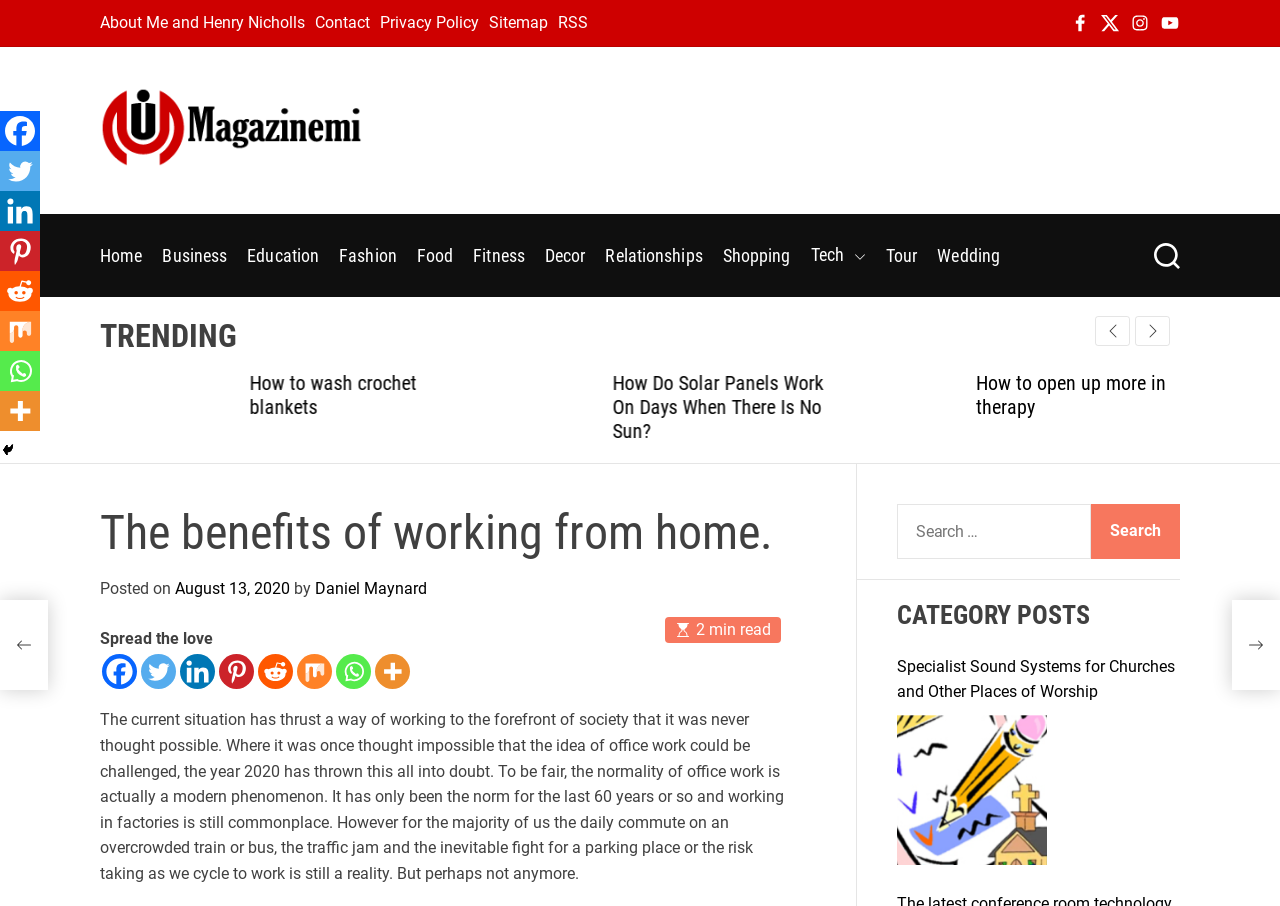Determine the bounding box coordinates for the HTML element described here: "August 13, 2020".

[0.137, 0.639, 0.227, 0.66]